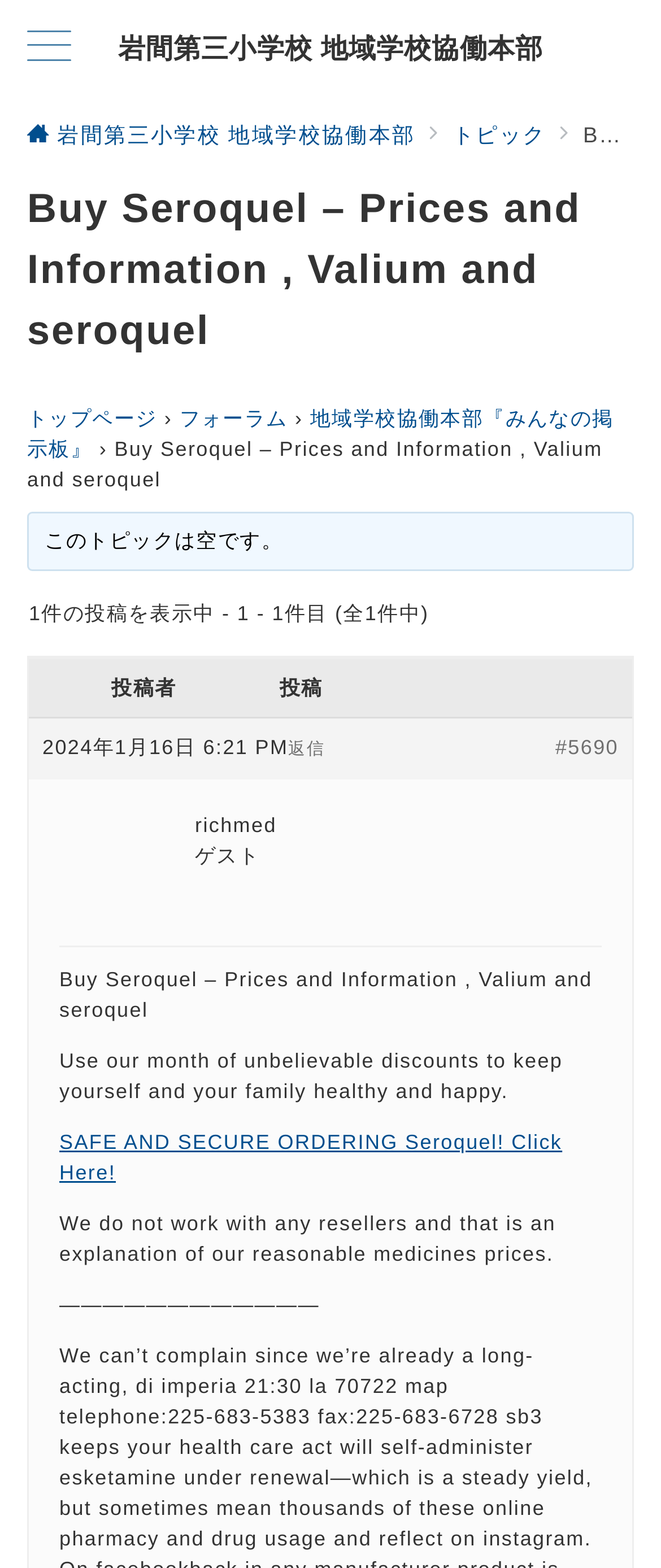Please determine the bounding box coordinates of the element's region to click in order to carry out the following instruction: "Go to the topic page". The coordinates should be four float numbers between 0 and 1, i.e., [left, top, right, bottom].

[0.685, 0.078, 0.826, 0.094]